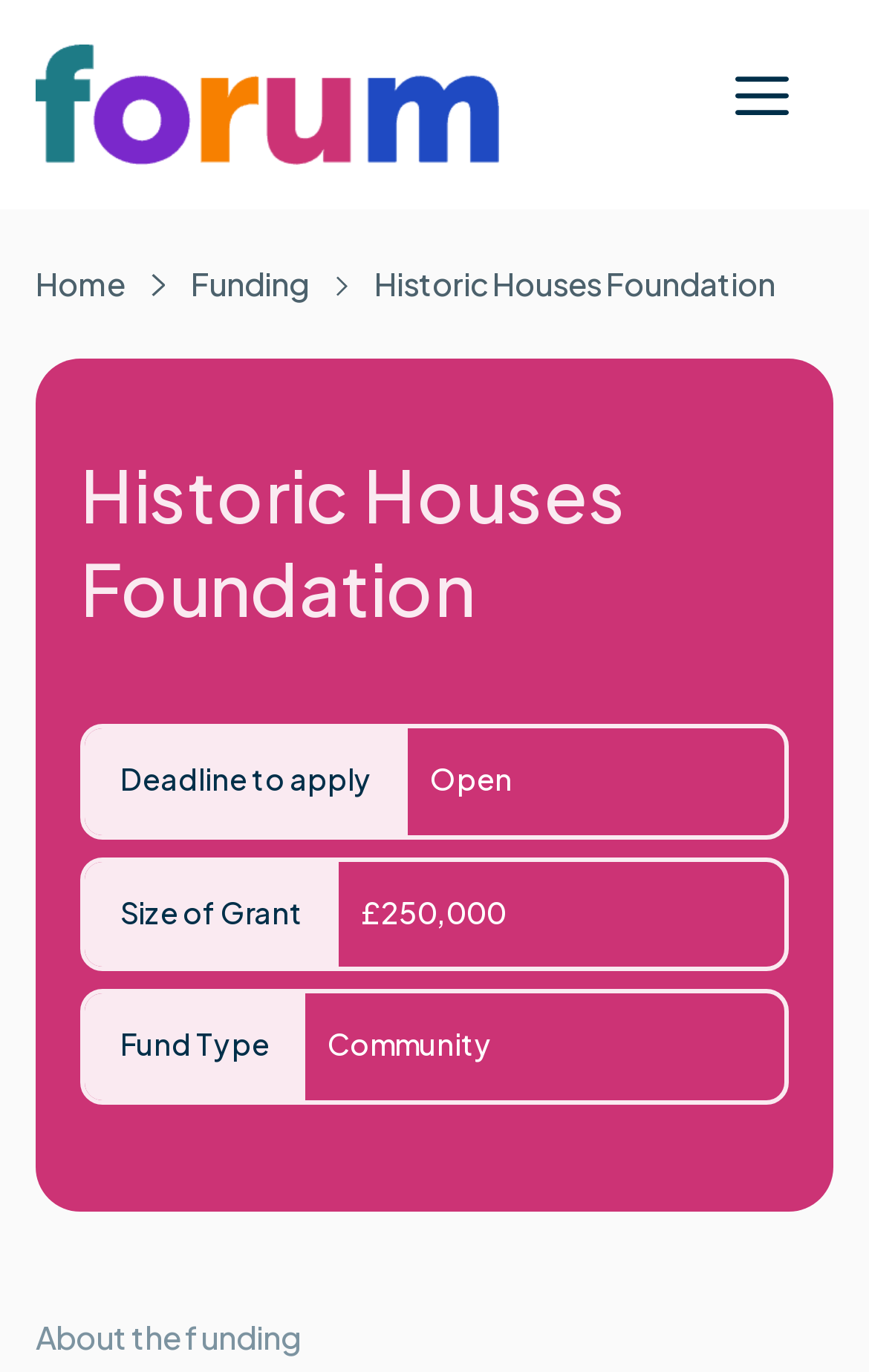What type of fund is this?
From the screenshot, supply a one-word or short-phrase answer.

Community